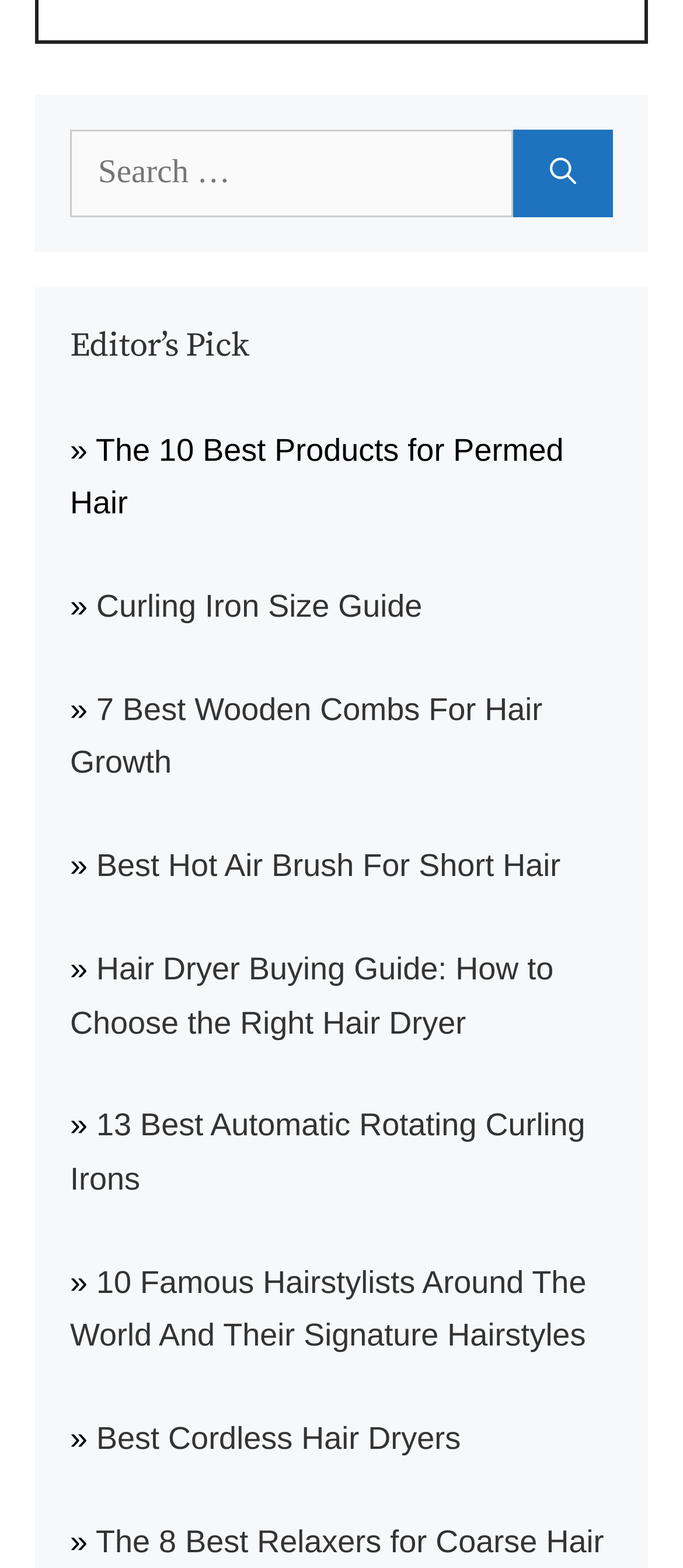Identify the bounding box coordinates for the element you need to click to achieve the following task: "Read 'Curling Iron Size Guide'". The coordinates must be four float values ranging from 0 to 1, formatted as [left, top, right, bottom].

[0.141, 0.376, 0.618, 0.398]